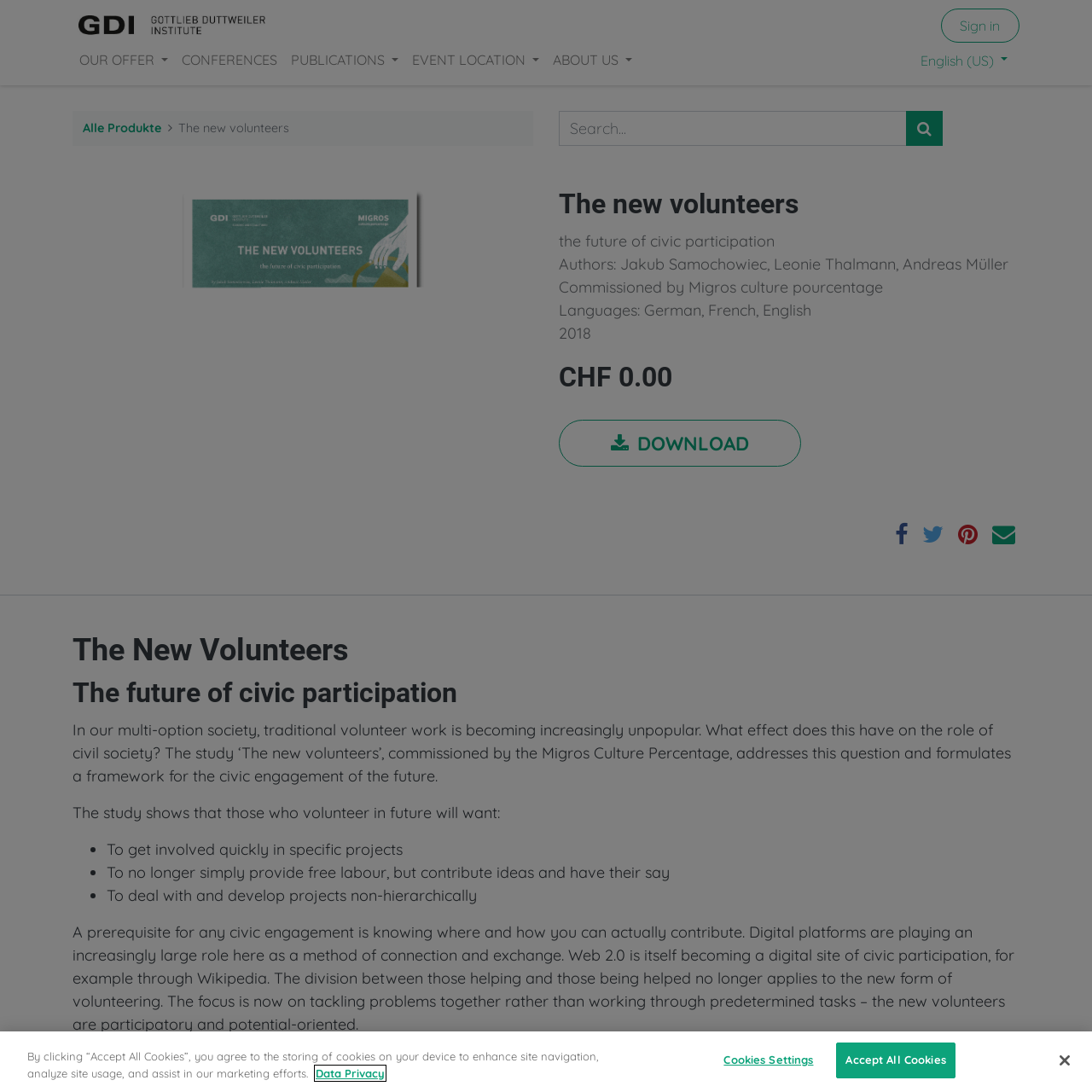What is the purpose of the 'Download' button?
Using the image, respond with a single word or phrase.

To download a file